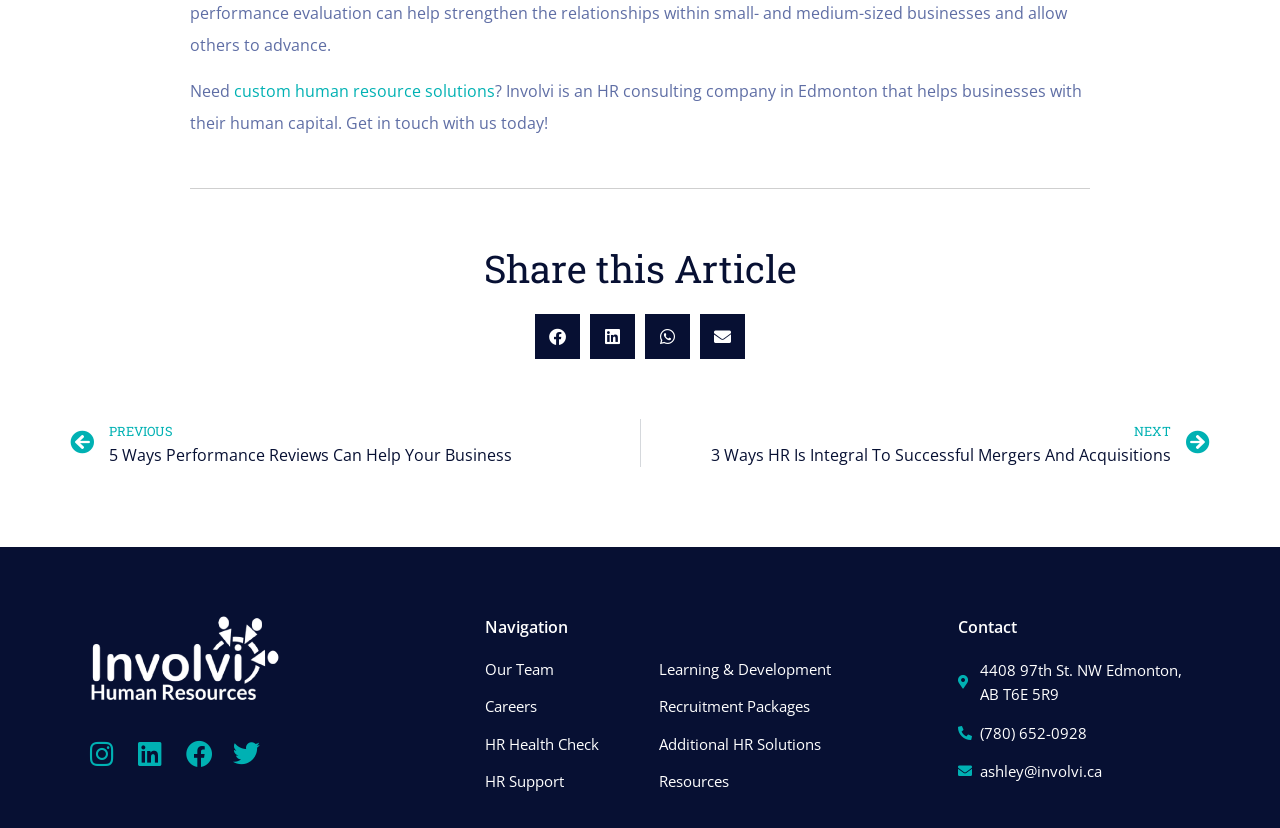Please determine the bounding box coordinates for the UI element described here. Use the format (top-left x, top-left y, bottom-right x, bottom-right y) with values bounded between 0 and 1: Our Team

[0.379, 0.794, 0.468, 0.821]